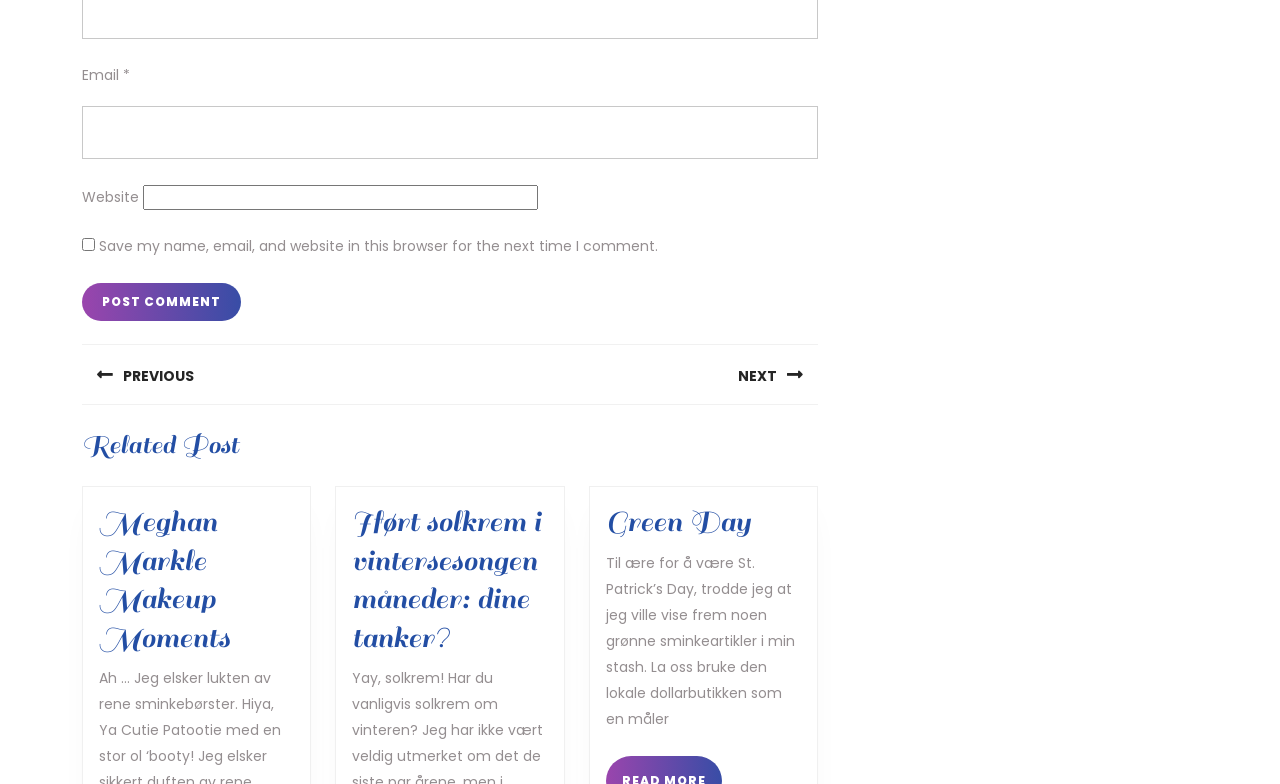Locate the bounding box coordinates of the item that should be clicked to fulfill the instruction: "Read the related post about Meghan Markle Makeup Moments".

[0.077, 0.642, 0.18, 0.836]